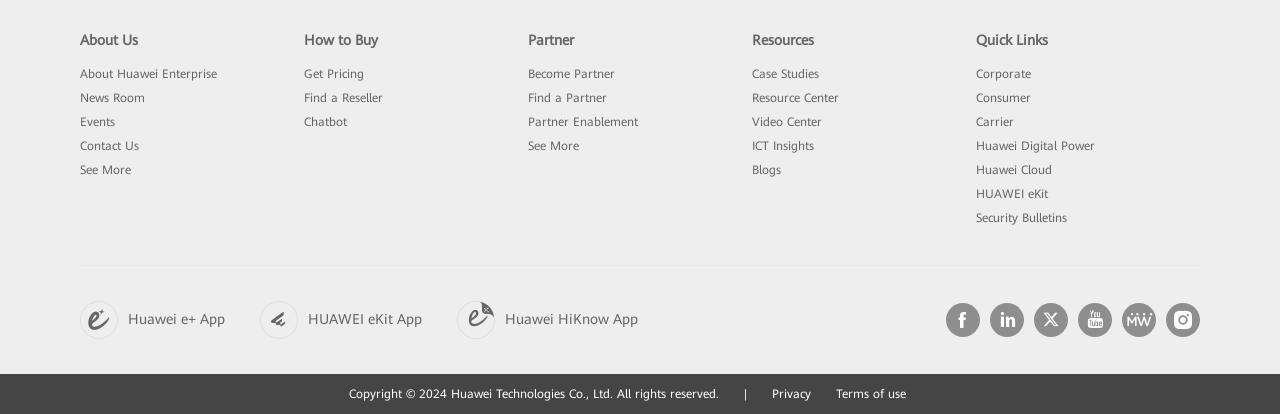Answer the question below in one word or phrase:
What is the last link in the 'Quick Links' section?

Huawei Digital Power